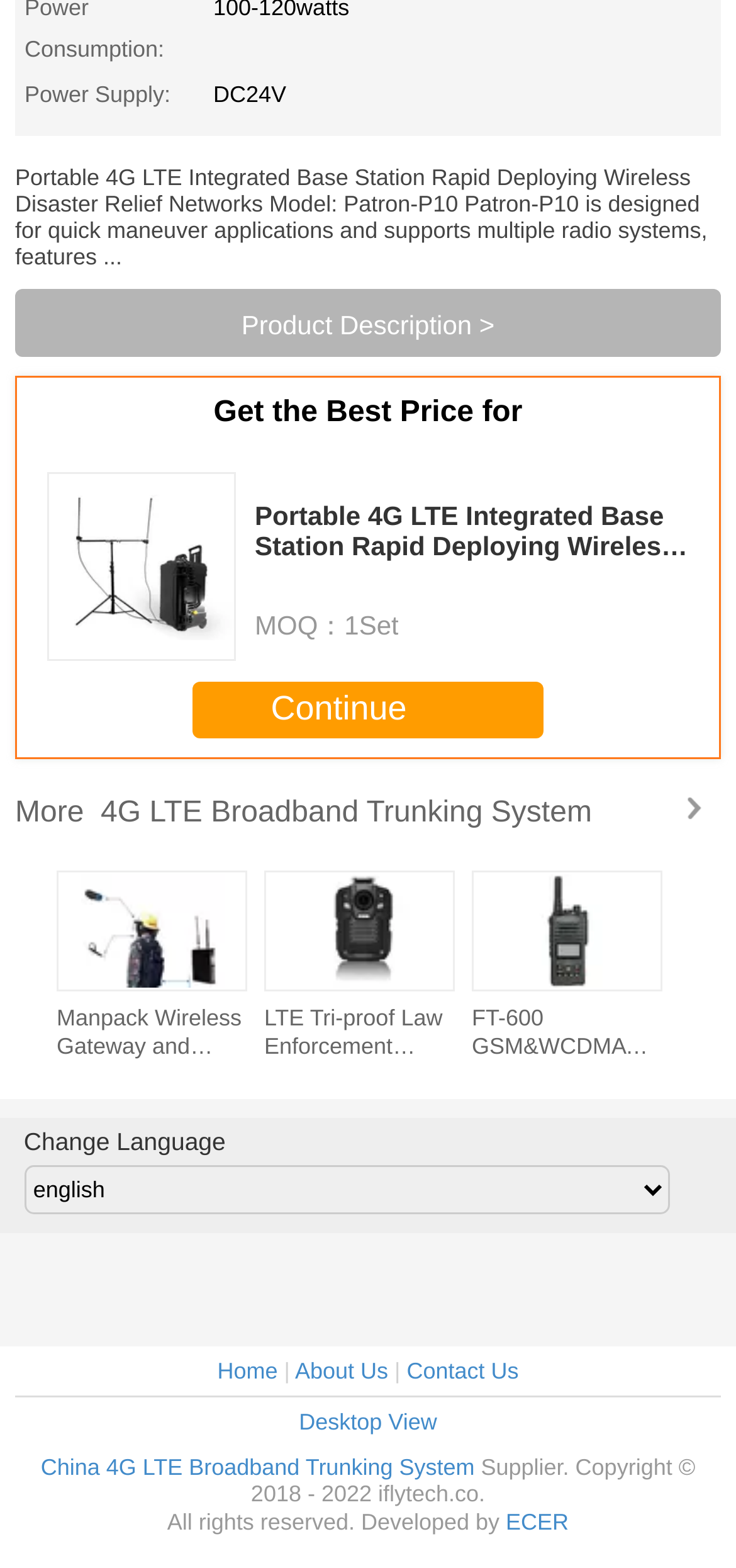Identify the bounding box coordinates for the region to click in order to carry out this instruction: "View more 4G LTE broadband trunking systems". Provide the coordinates using four float numbers between 0 and 1, formatted as [left, top, right, bottom].

[0.021, 0.49, 0.979, 0.536]